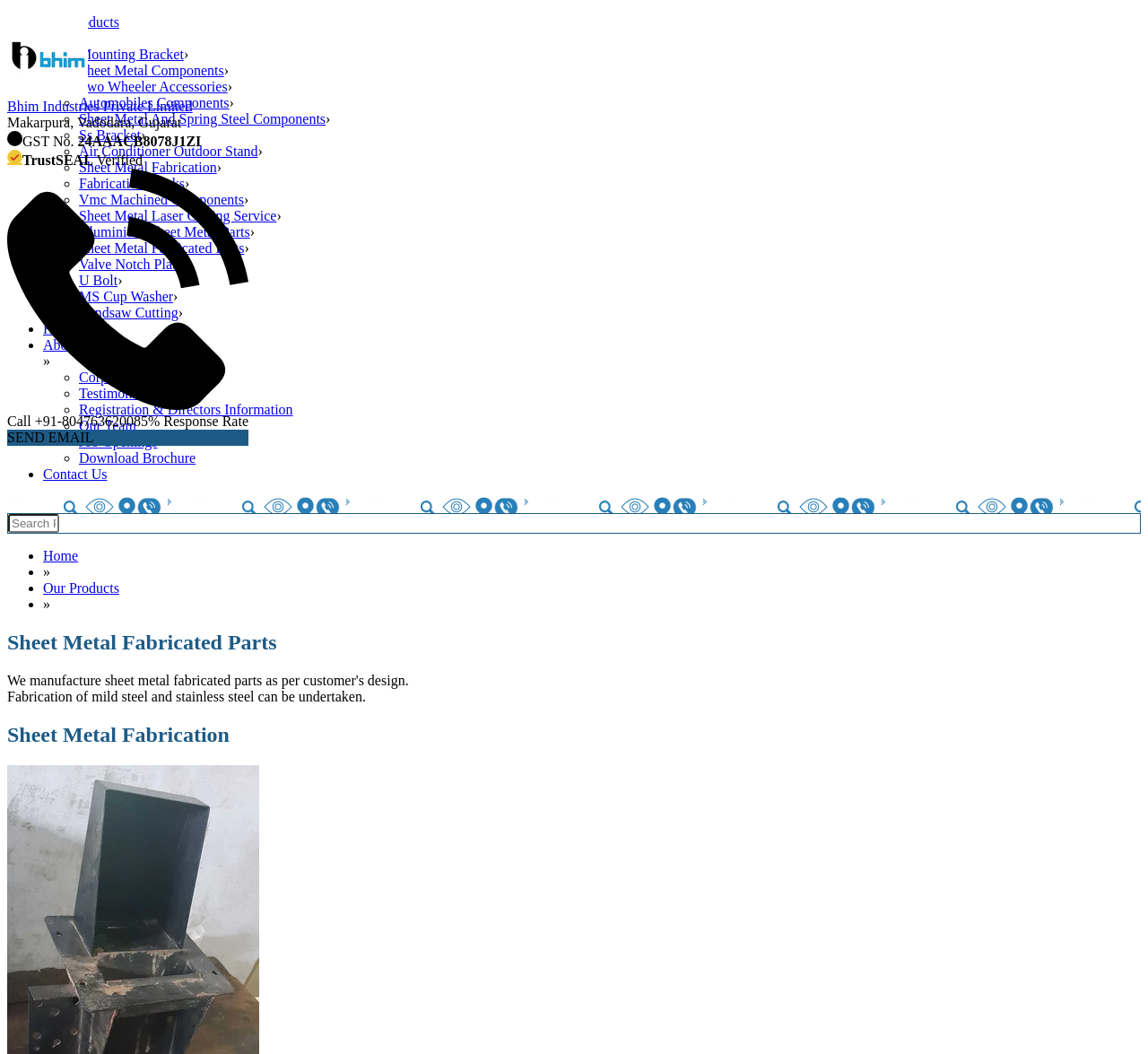Pinpoint the bounding box coordinates of the element that must be clicked to accomplish the following instruction: "Click Bhim Industries Private Limited". The coordinates should be in the format of four float numbers between 0 and 1, i.e., [left, top, right, bottom].

[0.006, 0.078, 0.077, 0.093]